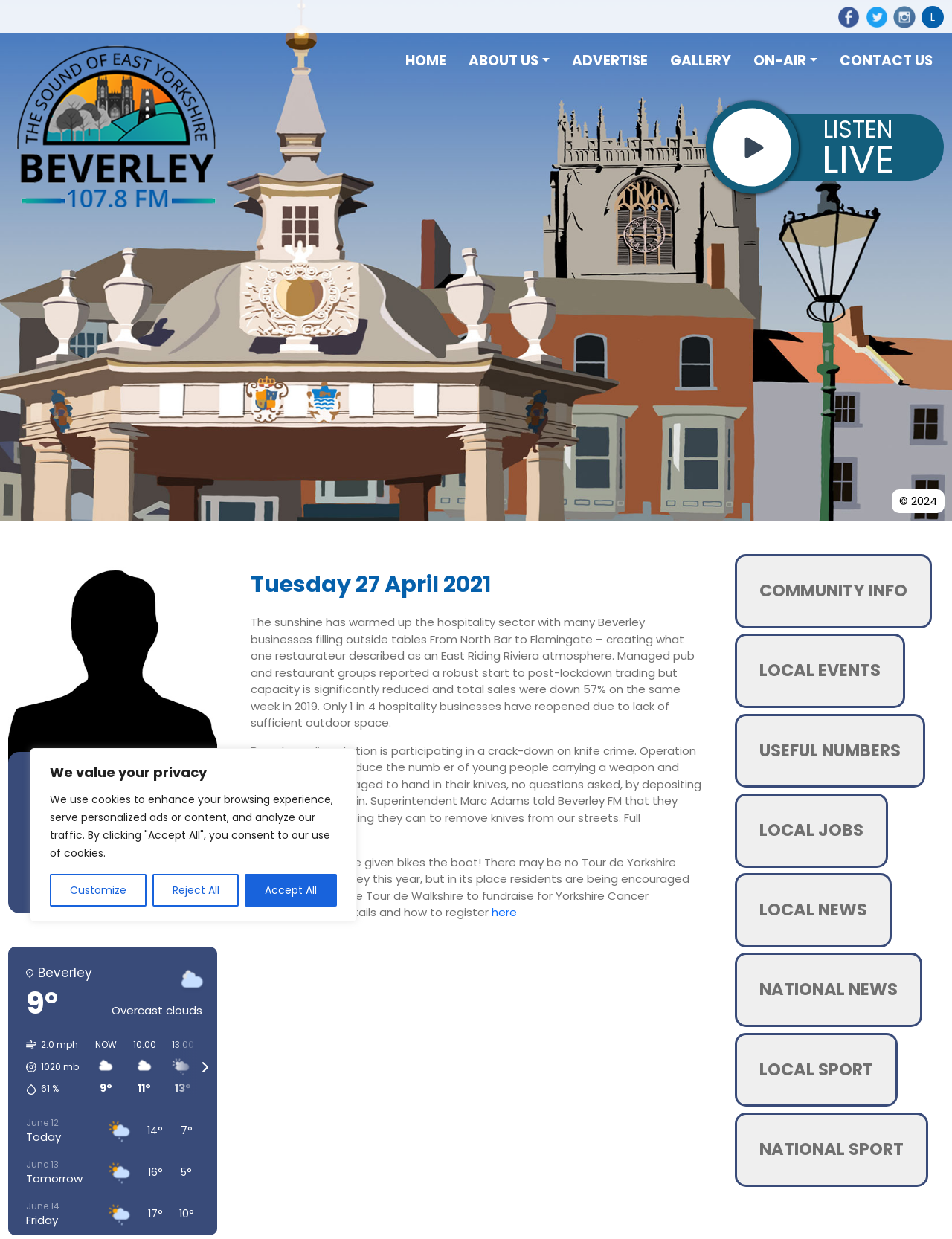Describe the webpage meticulously, covering all significant aspects.

This webpage is for Beverley FM, a radio station. At the top, there are social media links to Facebook, Twitter, Instagram, and LinkedIn, represented by their respective icons. Below these icons, there is a copyright notice "© 2024" and a link to "Beverley FM" with its logo.

The main navigation menu is located below, with links to "HOME", "ABOUT US", "ADVERTISE", "GALLERY", "ON-AIR", and "CONTACT US". Some of these links have dropdown menus.

On the left side, there is a section with a heading "ON AIR NOW" and a subheading "BEVERLEY FM EAST YORKSHIRE NIGHTS 02:00 - 06:00". Below this, there is a list of buttons displaying the current and forecasted weather conditions, including temperature, wind speed, pressure, and humidity.

To the right of the weather section, there is a large area displaying a list of buttons with time slots from 9:00 to 04:00, each showing the corresponding temperature. Above this list, there are two static texts "LISTEN" and "LIVE".

At the bottom of the page, there is a section with a heading "Tuesday 27 April 2021" and a brief article or news snippet.